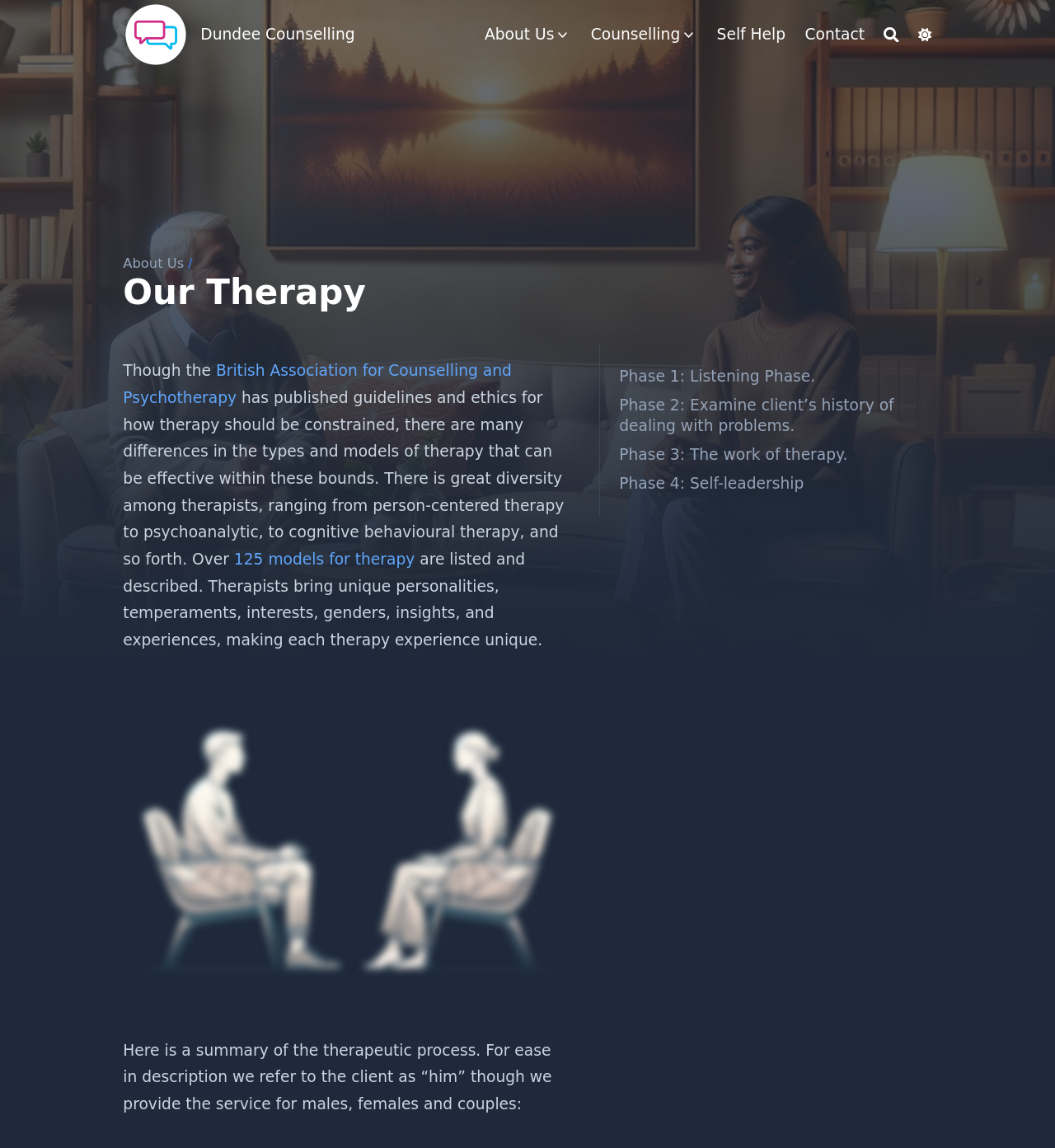Could you highlight the region that needs to be clicked to execute the instruction: "Click the 'Contact' link"?

[0.763, 0.02, 0.82, 0.04]